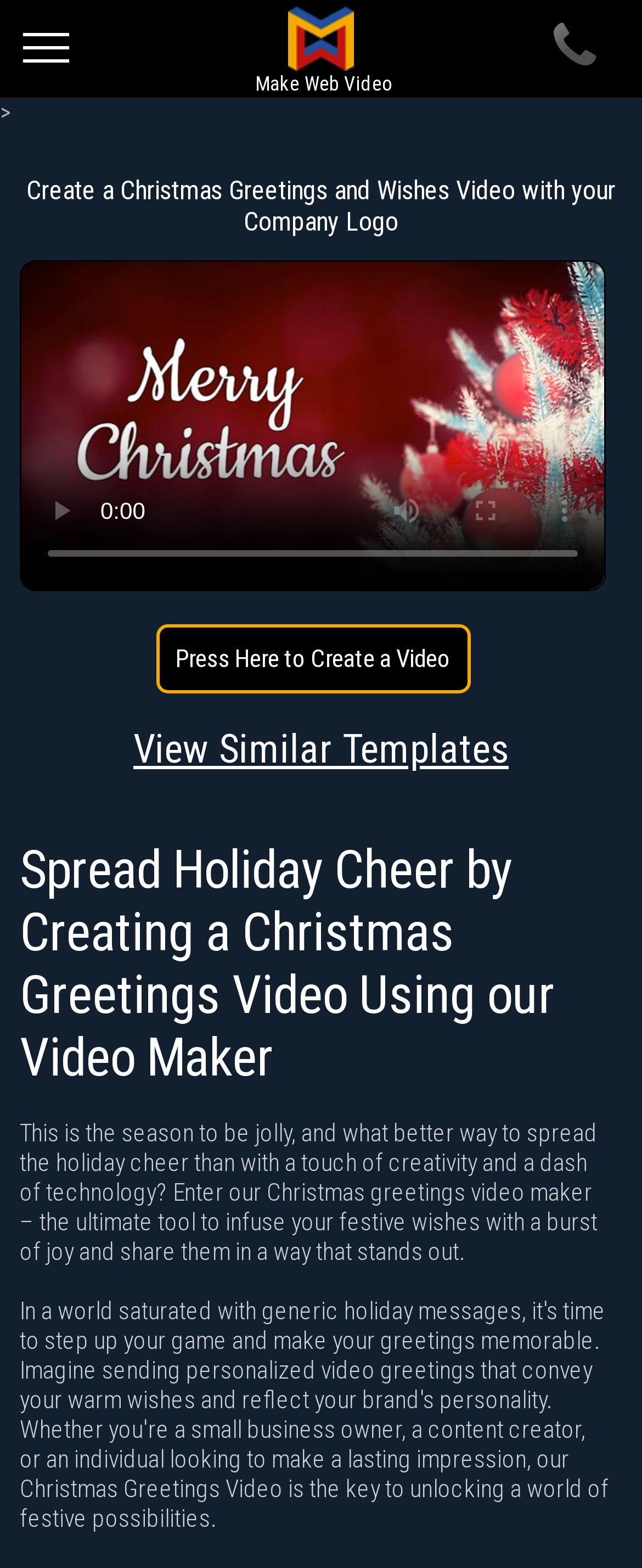Could you indicate the bounding box coordinates of the region to click in order to complete this instruction: "View similar templates".

[0.208, 0.468, 0.792, 0.492]